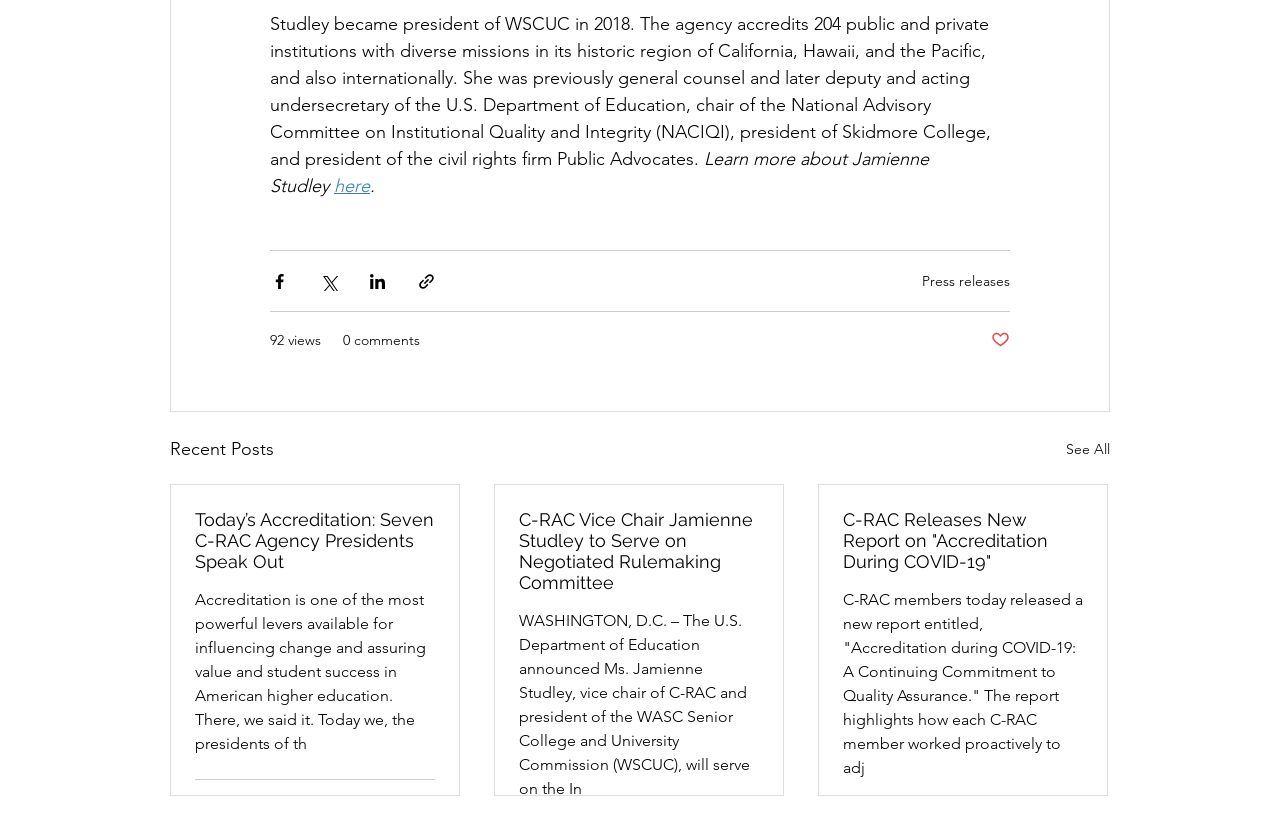Provide a one-word or one-phrase answer to the question:
What is the name of the committee that Jamienne Studley will serve on?

Negotiated Rulemaking Committee